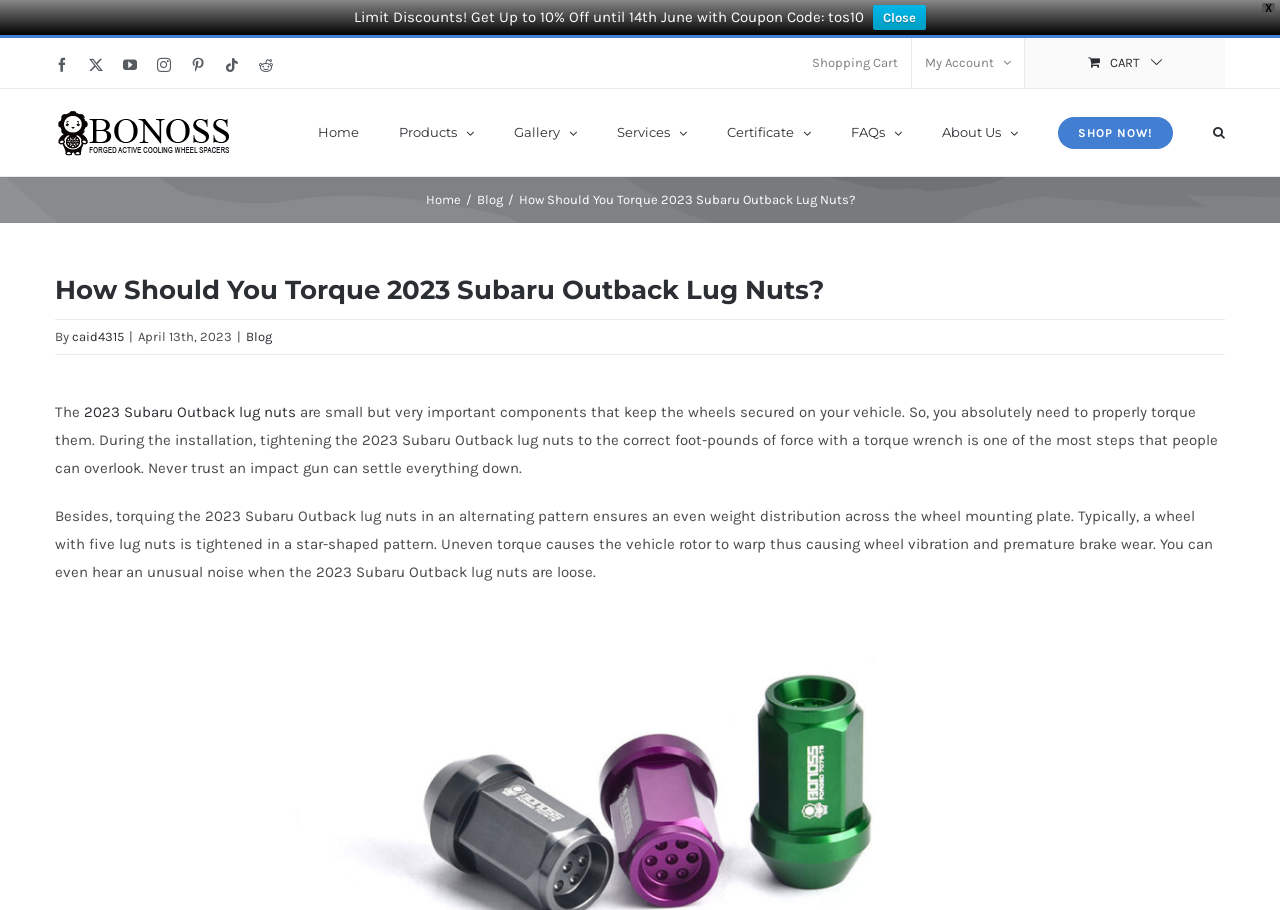Locate the bounding box coordinates of the UI element described by: "aria-label="Search" title="Search"". The bounding box coordinates should consist of four float numbers between 0 and 1, i.e., [left, top, right, bottom].

[0.948, 0.098, 0.957, 0.19]